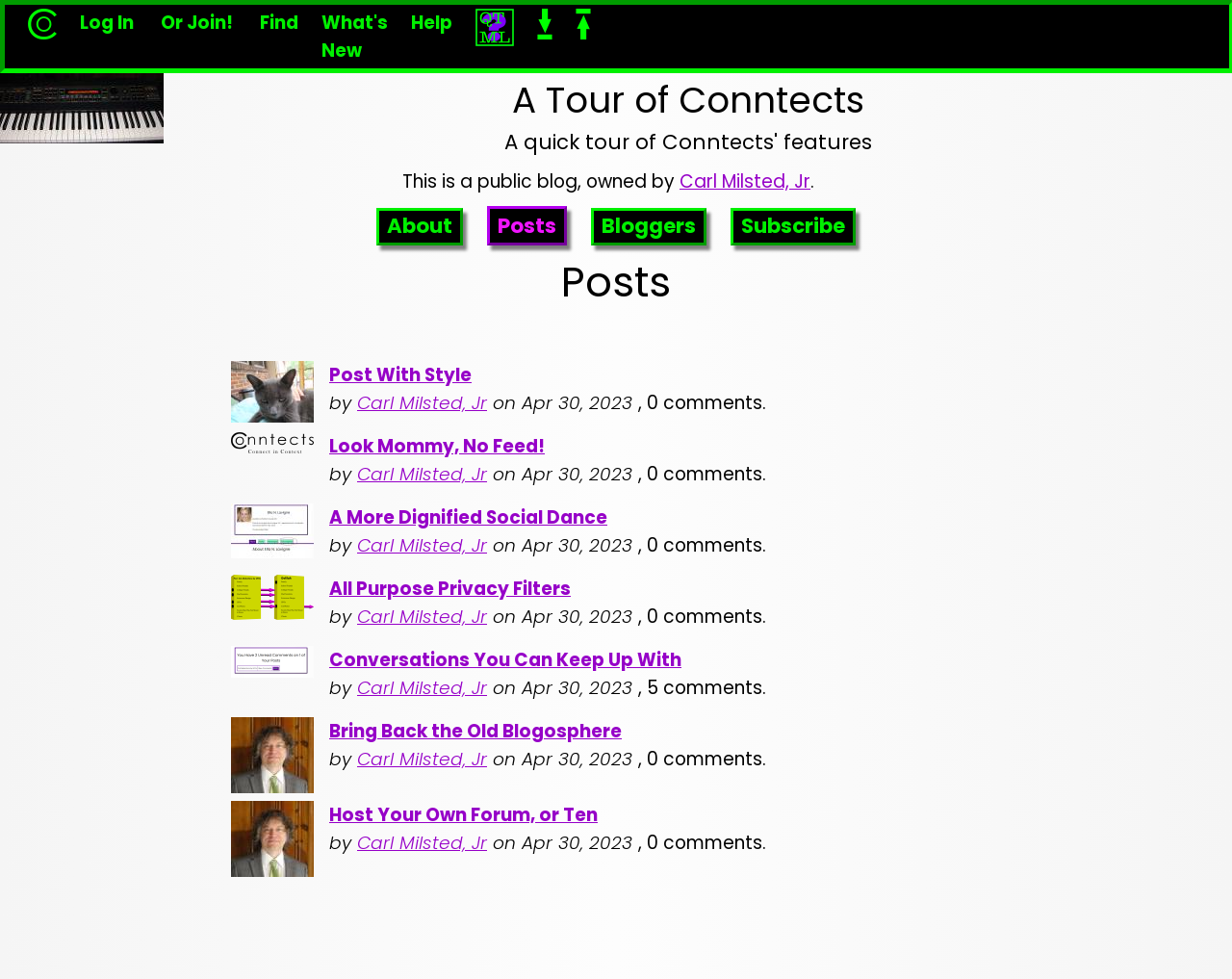Find the bounding box coordinates of the area that needs to be clicked in order to achieve the following instruction: "Read 'Post With Style'". The coordinates should be specified as four float numbers between 0 and 1, i.e., [left, top, right, bottom].

[0.267, 0.37, 0.383, 0.396]